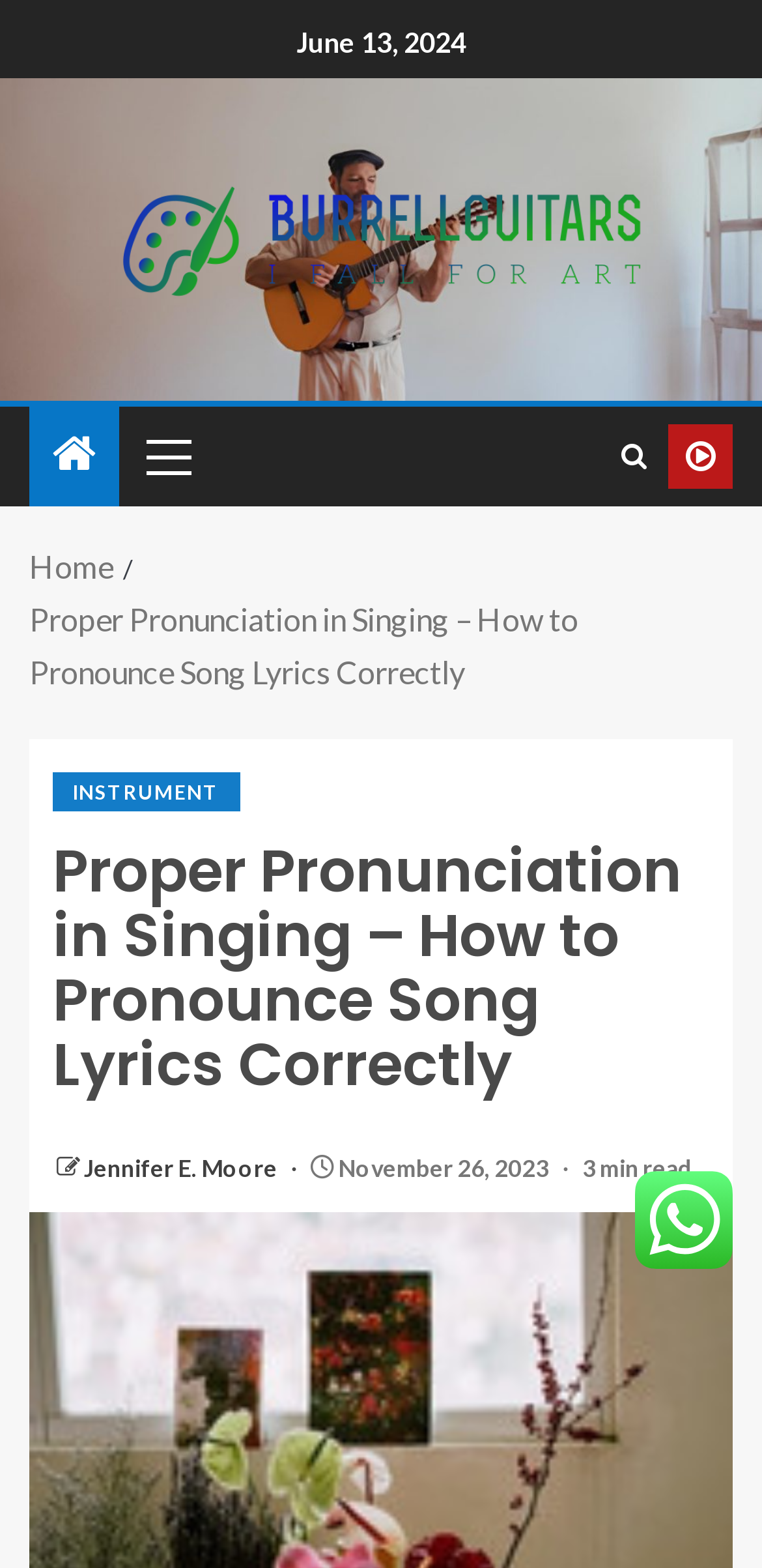Identify the title of the webpage and provide its text content.

Proper Pronunciation in Singing – How to Pronounce Song Lyrics Correctly